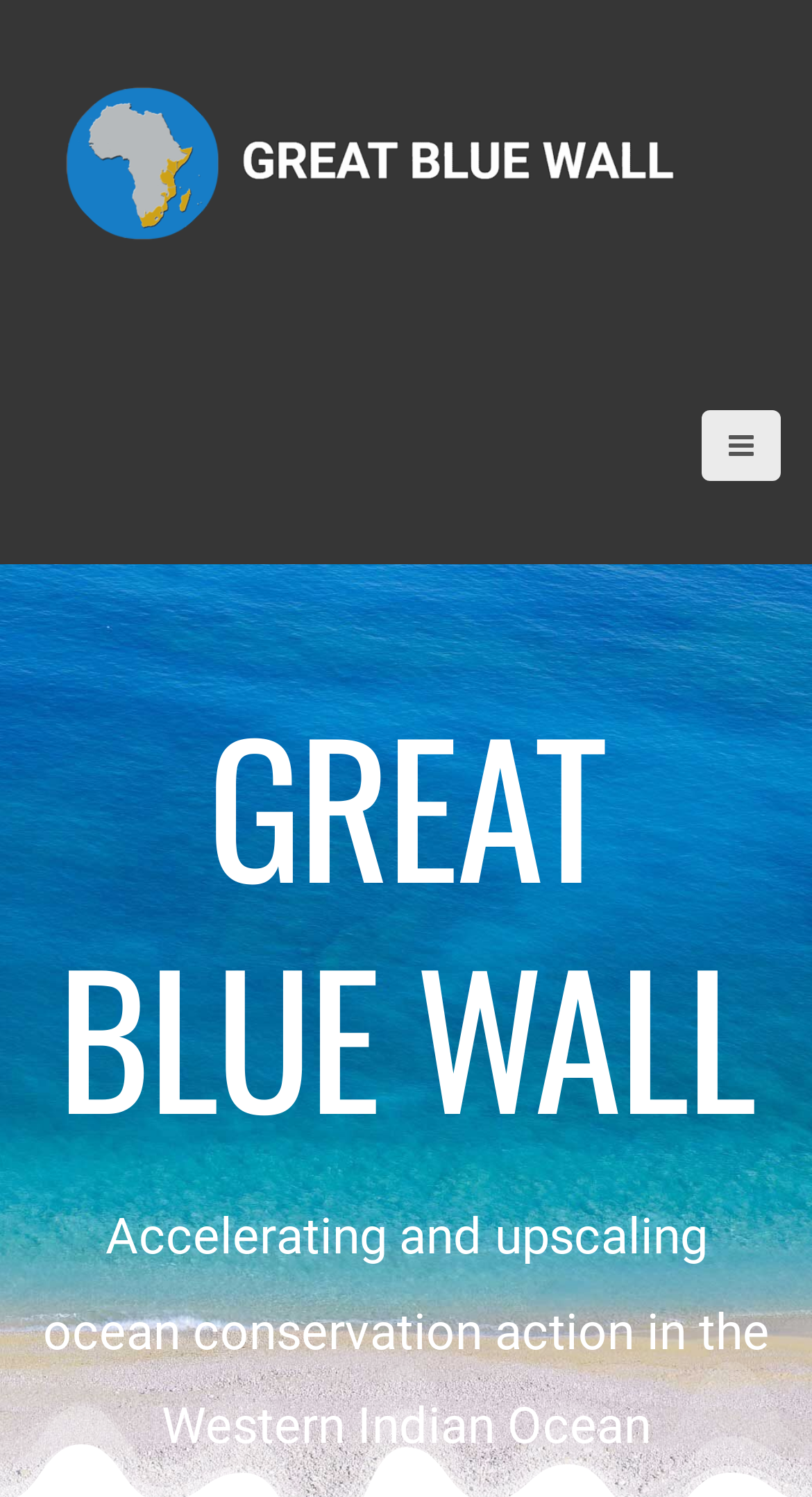Locate the bounding box of the UI element defined by this description: "title="GREAT BLUE WALL"". The coordinates should be given as four float numbers between 0 and 1, formatted as [left, top, right, bottom].

[0.077, 0.096, 0.846, 0.119]